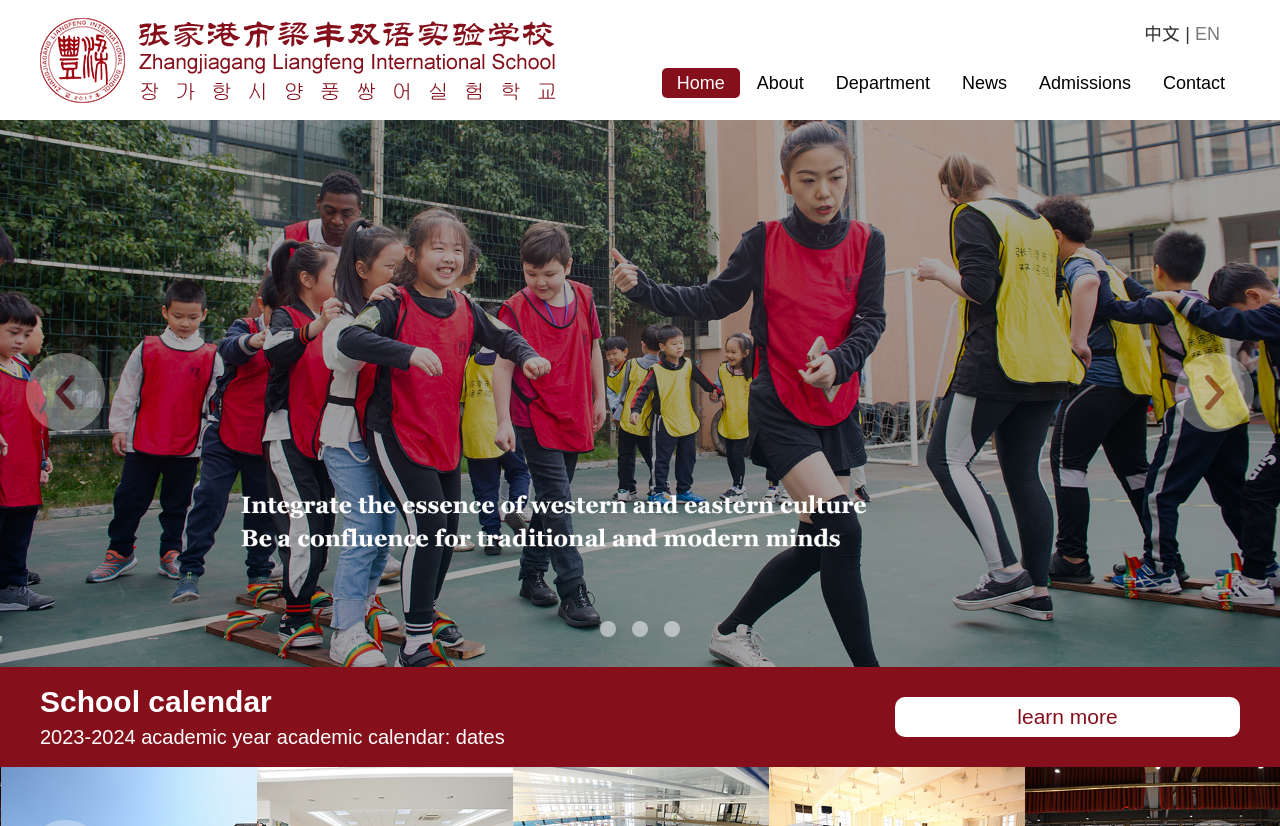Find the bounding box of the web element that fits this description: "News".

[0.74, 0.082, 0.798, 0.119]